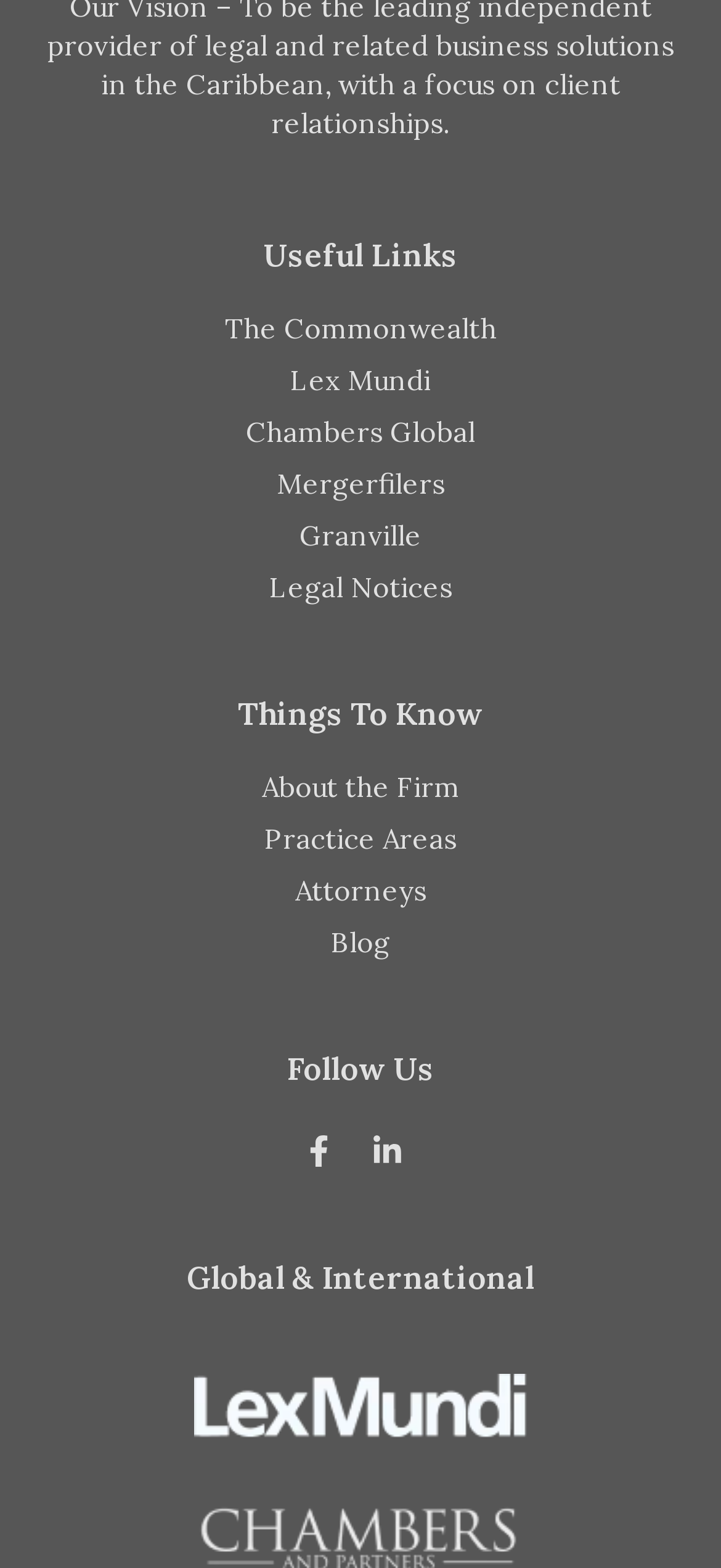Could you please study the image and provide a detailed answer to the question:
How many social media platforms are linked in the 'Follow Us' section?

By examining the 'Follow Us' section, I noticed that there are two social media platforms linked, which are Facebook and LinkedIn, which suggests that the answer is two.